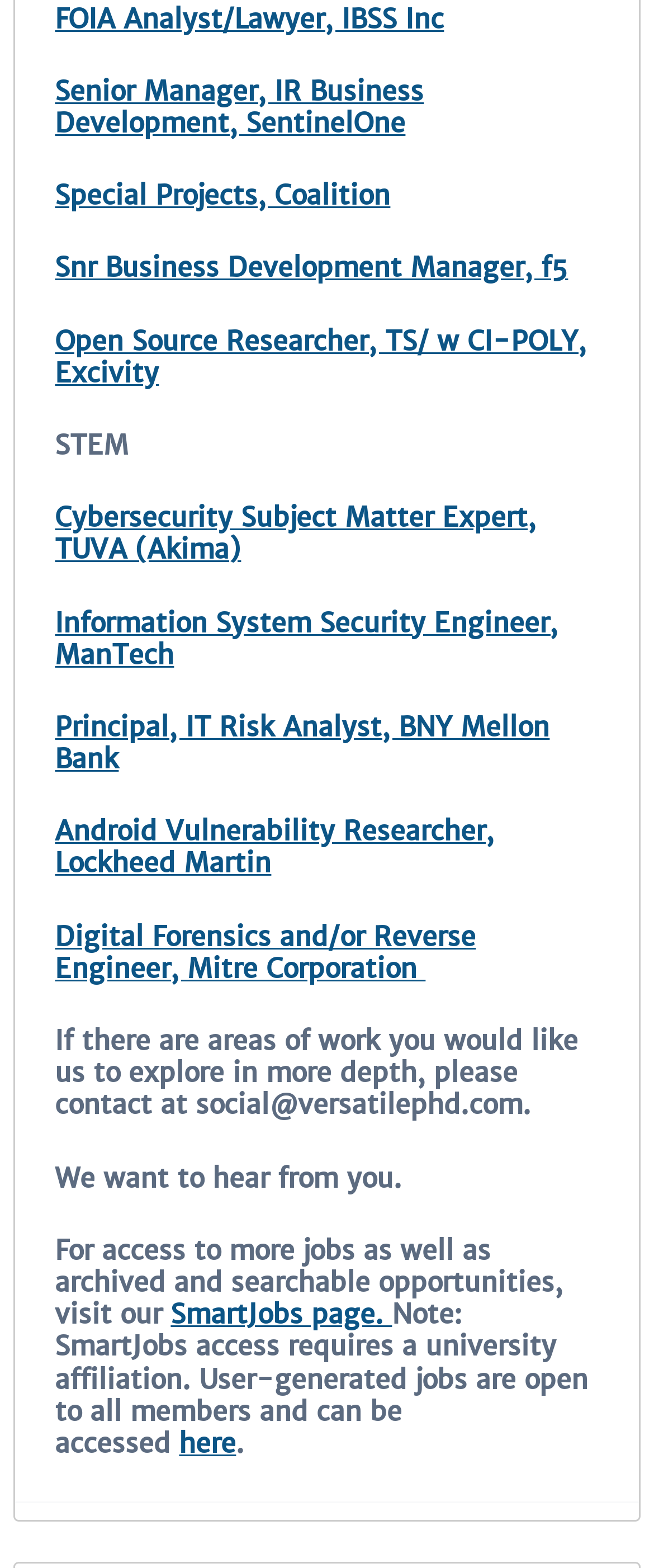Find the bounding box coordinates for the element that must be clicked to complete the instruction: "View FOIA Analyst/Lawyer job details". The coordinates should be four float numbers between 0 and 1, indicated as [left, top, right, bottom].

[0.084, 0.003, 0.679, 0.022]